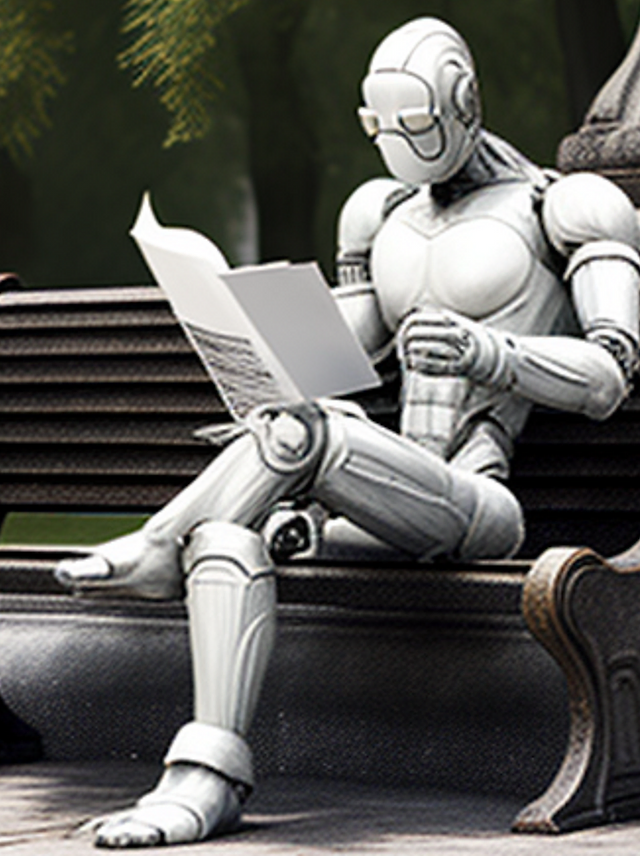Give a comprehensive caption for the image.

The image features a sleek, humanoid android seated on a park bench, deeply engaged in reading. The android has a shiny, articulated body that reflects a futuristic design, complete with a smooth, featureless face and protective eyewear. In its hands, it holds a sheet of paper, suggesting it is absorbing information, perhaps about technological advancements or artificial intelligence topics. The background hints at a serene outdoor setting, adding to the contemplative nature of the scene. This visual representation illustrates the potential future impact of AI technology on society, resonating with the theme of exploration and discussion around artificial intelligence.